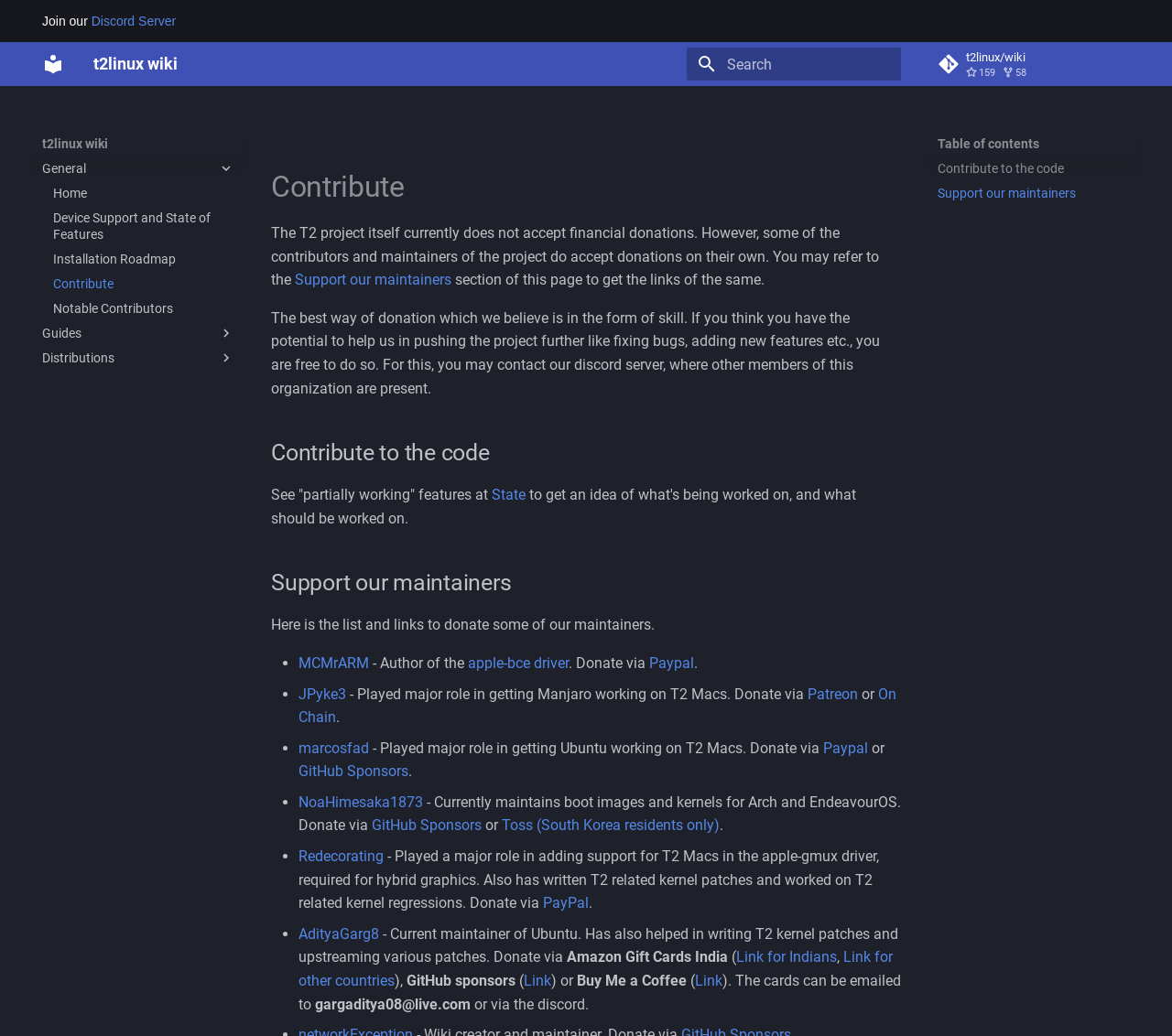Highlight the bounding box coordinates of the region I should click on to meet the following instruction: "Click on the Discord Server link".

[0.078, 0.013, 0.15, 0.027]